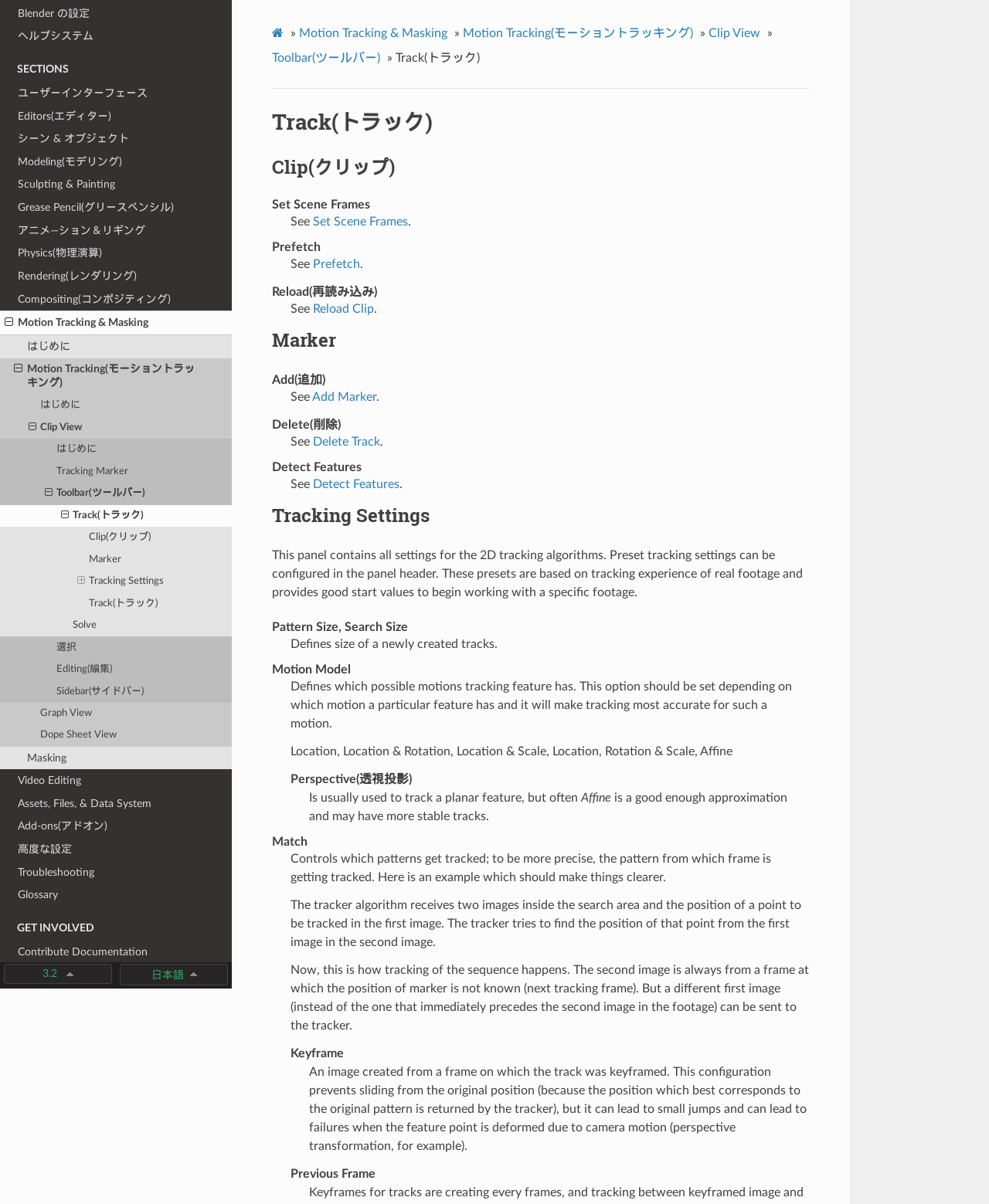Can you pinpoint the bounding box coordinates for the clickable element required for this instruction: "Read about Set Scene Frames"? The coordinates should be four float numbers between 0 and 1, i.e., [left, top, right, bottom].

[0.275, 0.165, 0.374, 0.175]